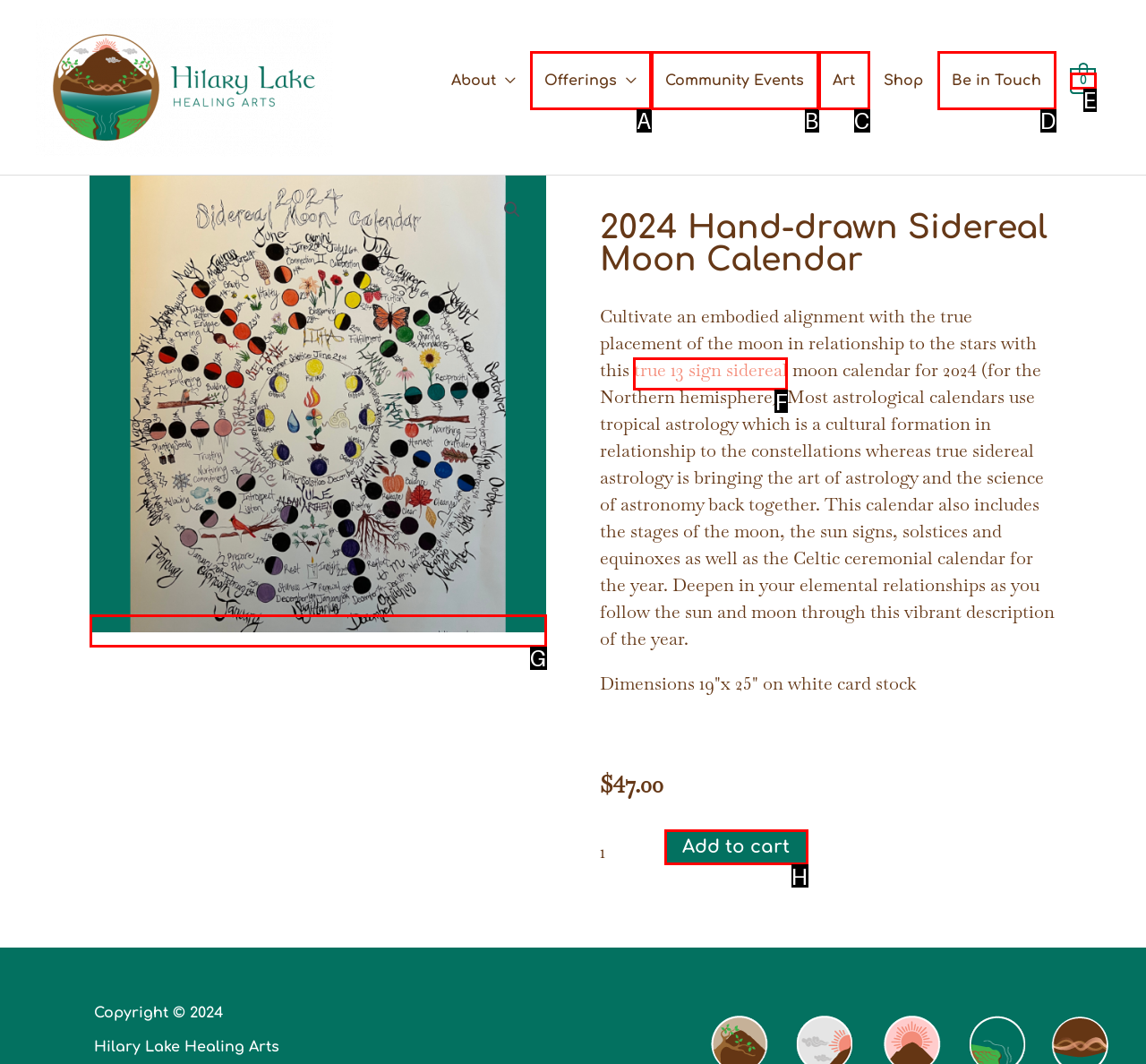Which lettered option should be clicked to perform the following task: Subscribe to Pip
Respond with the letter of the appropriate option.

None